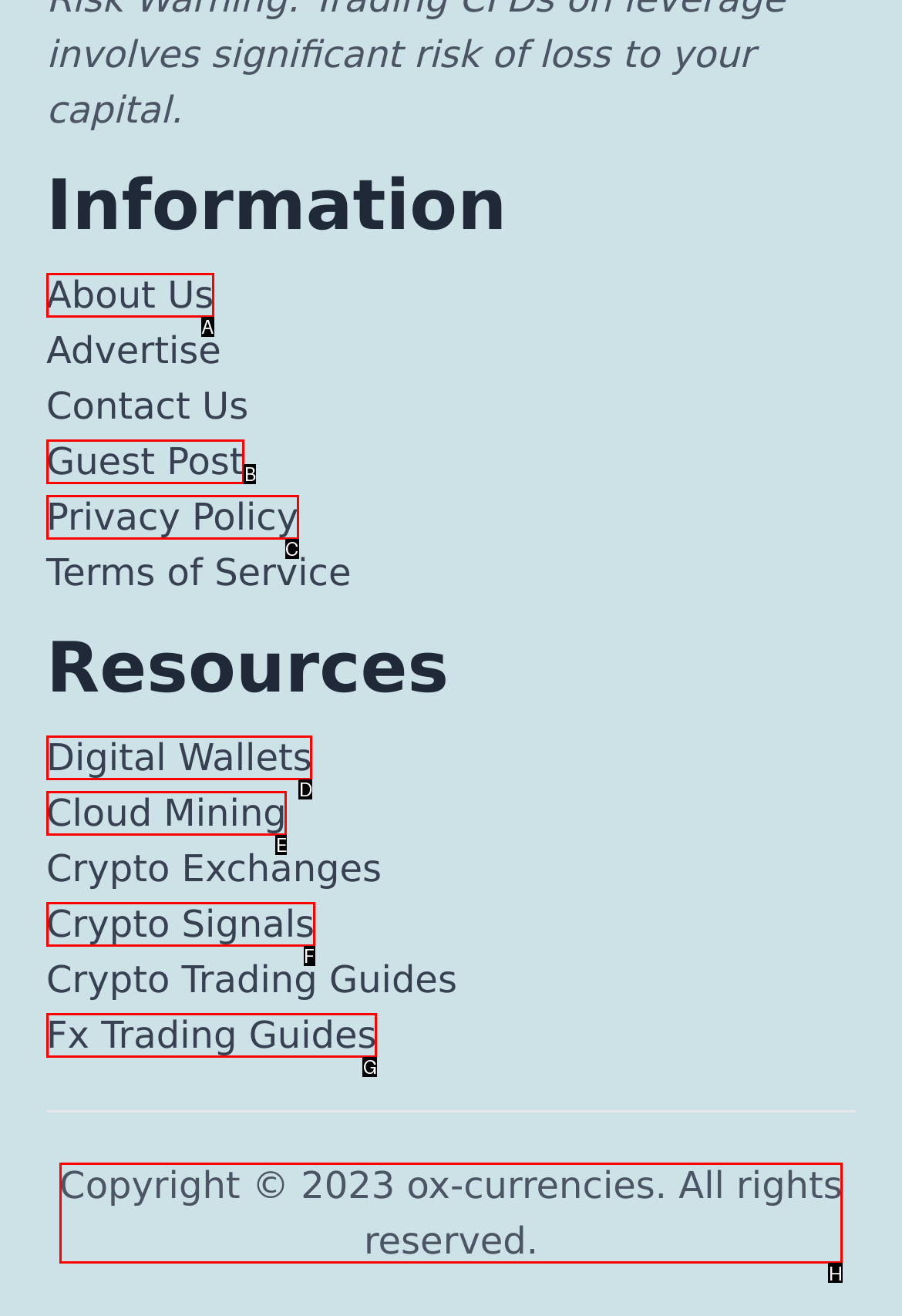Determine which letter corresponds to the UI element to click for this task: Check Copyright information
Respond with the letter from the available options.

H